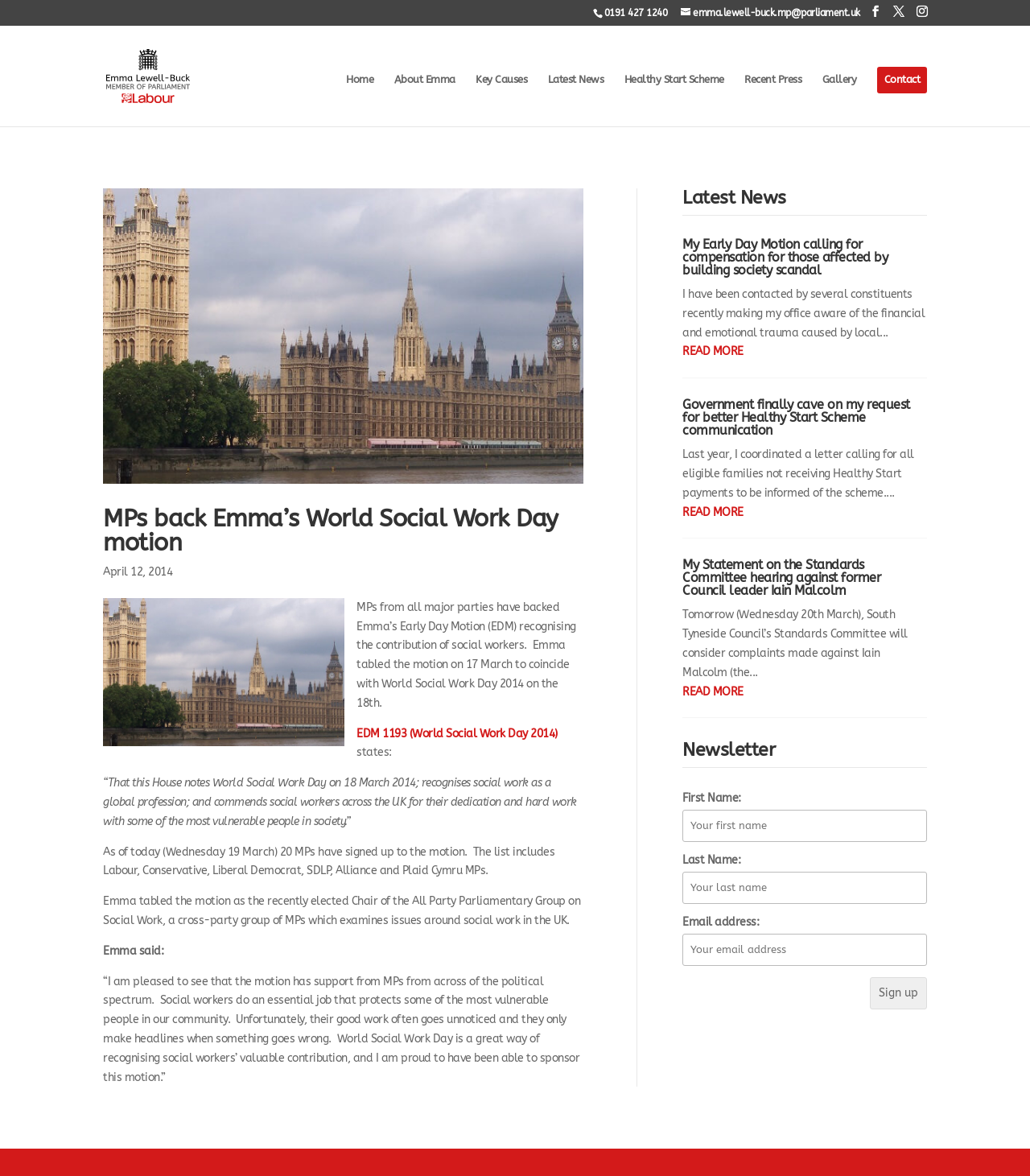Can you identify the bounding box coordinates of the clickable region needed to carry out this instruction: 'Read more about Emma's Early Day Motion'? The coordinates should be four float numbers within the range of 0 to 1, stated as [left, top, right, bottom].

[0.346, 0.618, 0.541, 0.629]